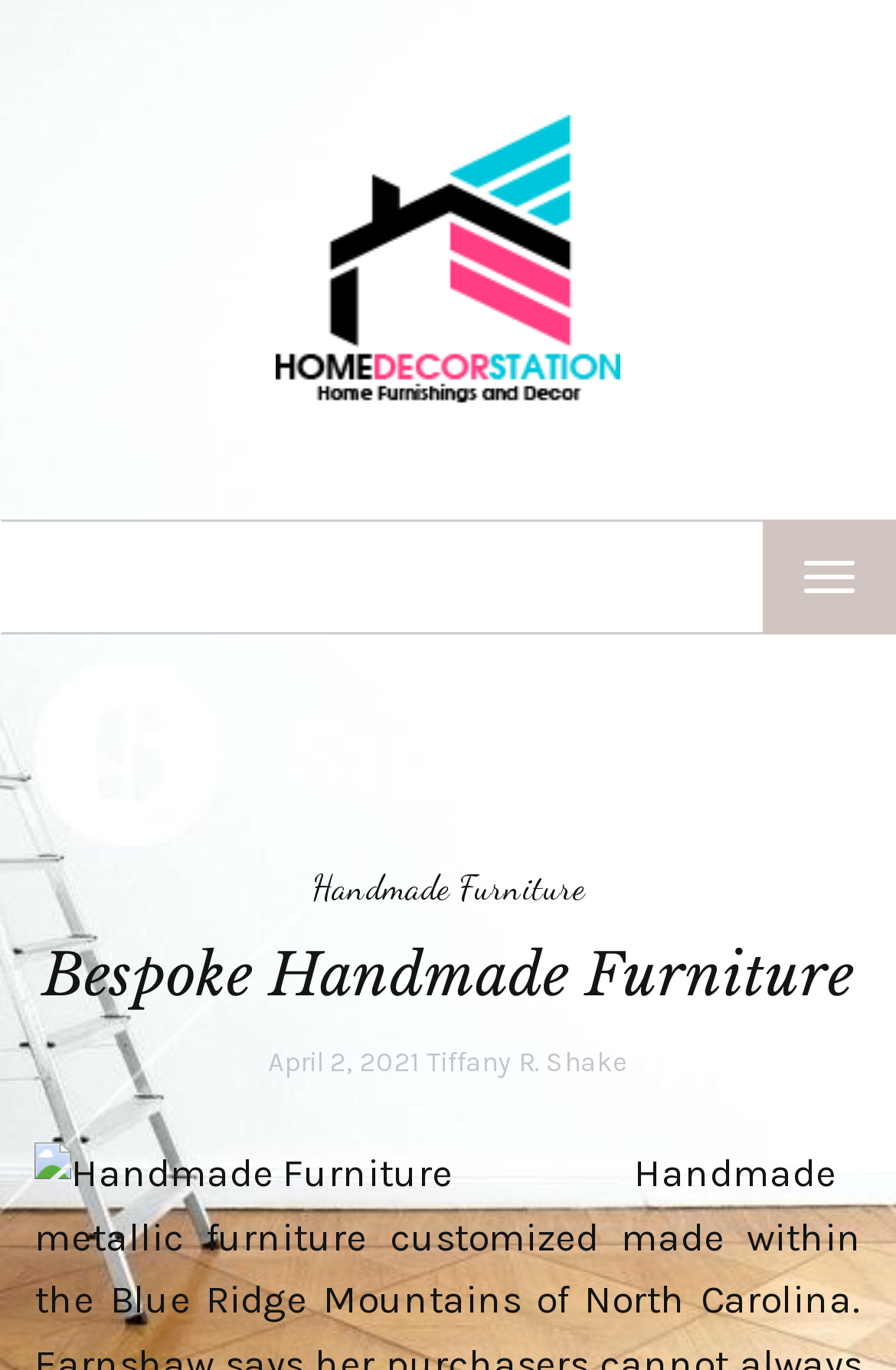Look at the image and answer the question in detail:
Is there an author or creator mentioned?

I found a link element with the text 'Tiffany R. Shake', which appears to be the name of the author or creator of the content on the website.